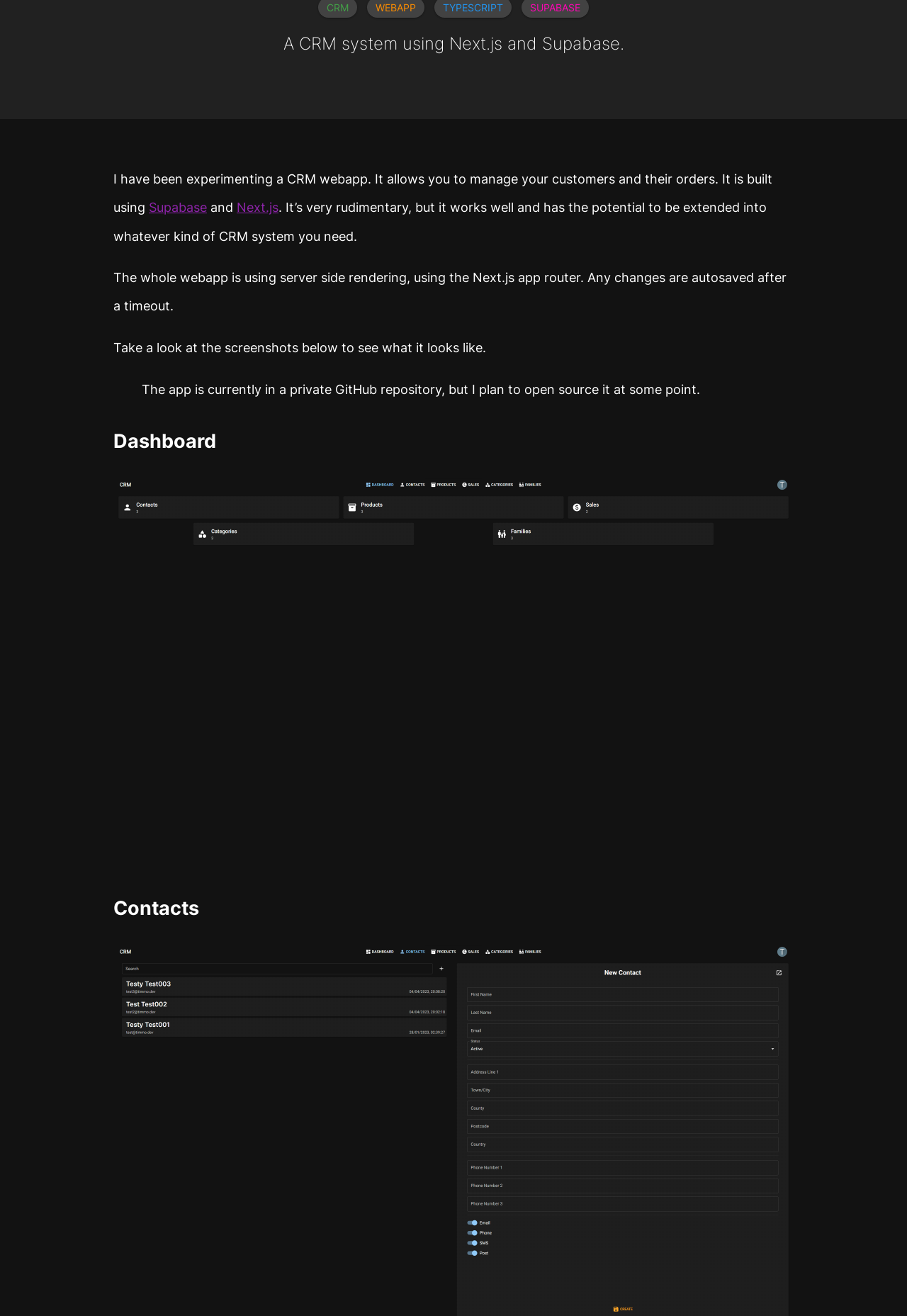Calculate the bounding box coordinates for the UI element based on the following description: "Supabase". Ensure the coordinates are four float numbers between 0 and 1, i.e., [left, top, right, bottom].

[0.164, 0.151, 0.228, 0.163]